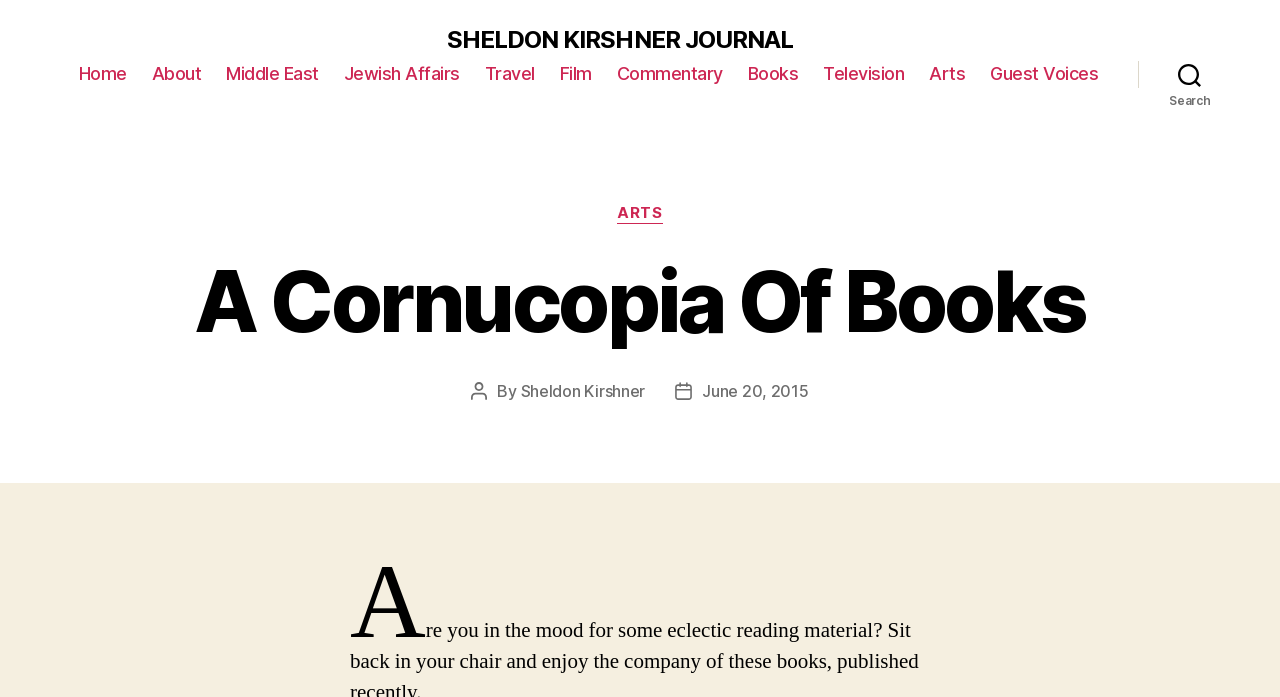Please find the bounding box coordinates of the clickable region needed to complete the following instruction: "view about page". The bounding box coordinates must consist of four float numbers between 0 and 1, i.e., [left, top, right, bottom].

[0.118, 0.091, 0.157, 0.122]